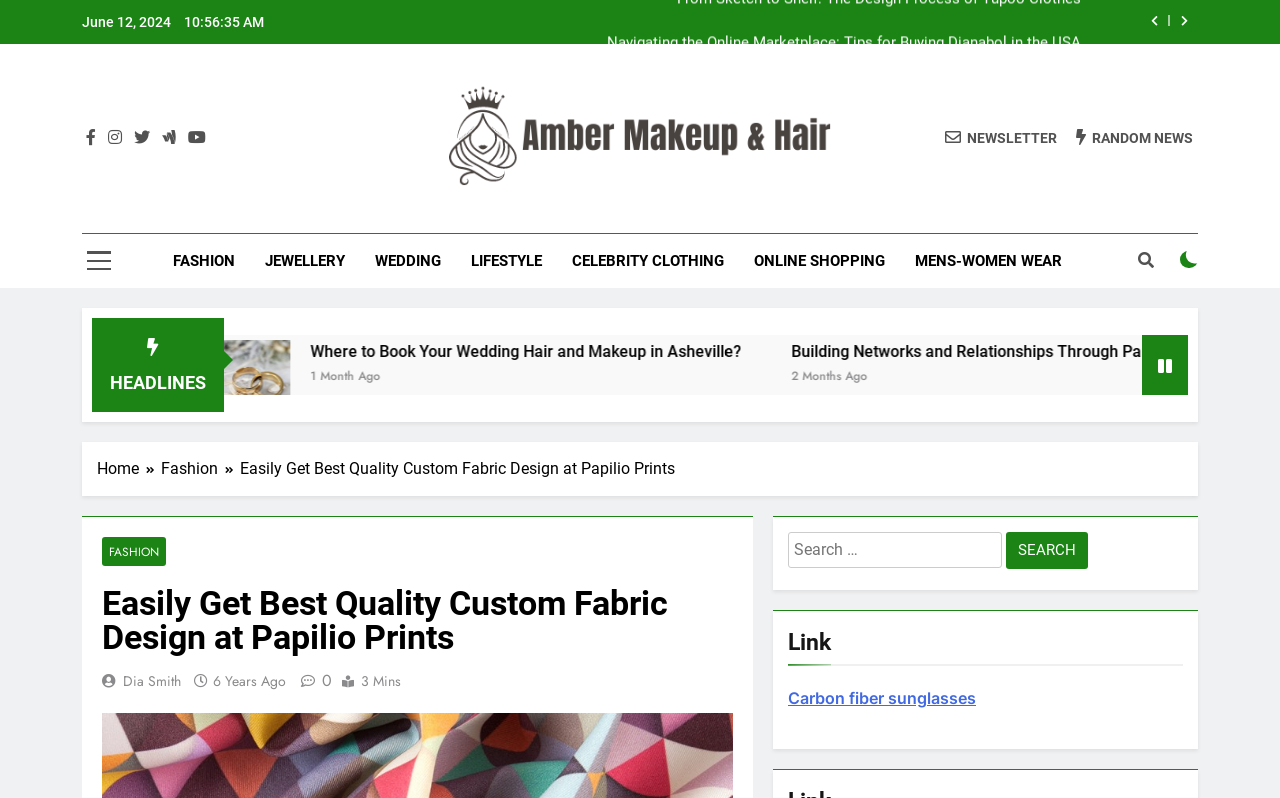What is the date displayed at the top of the webpage?
Examine the image and give a concise answer in one word or a short phrase.

June 12, 2024